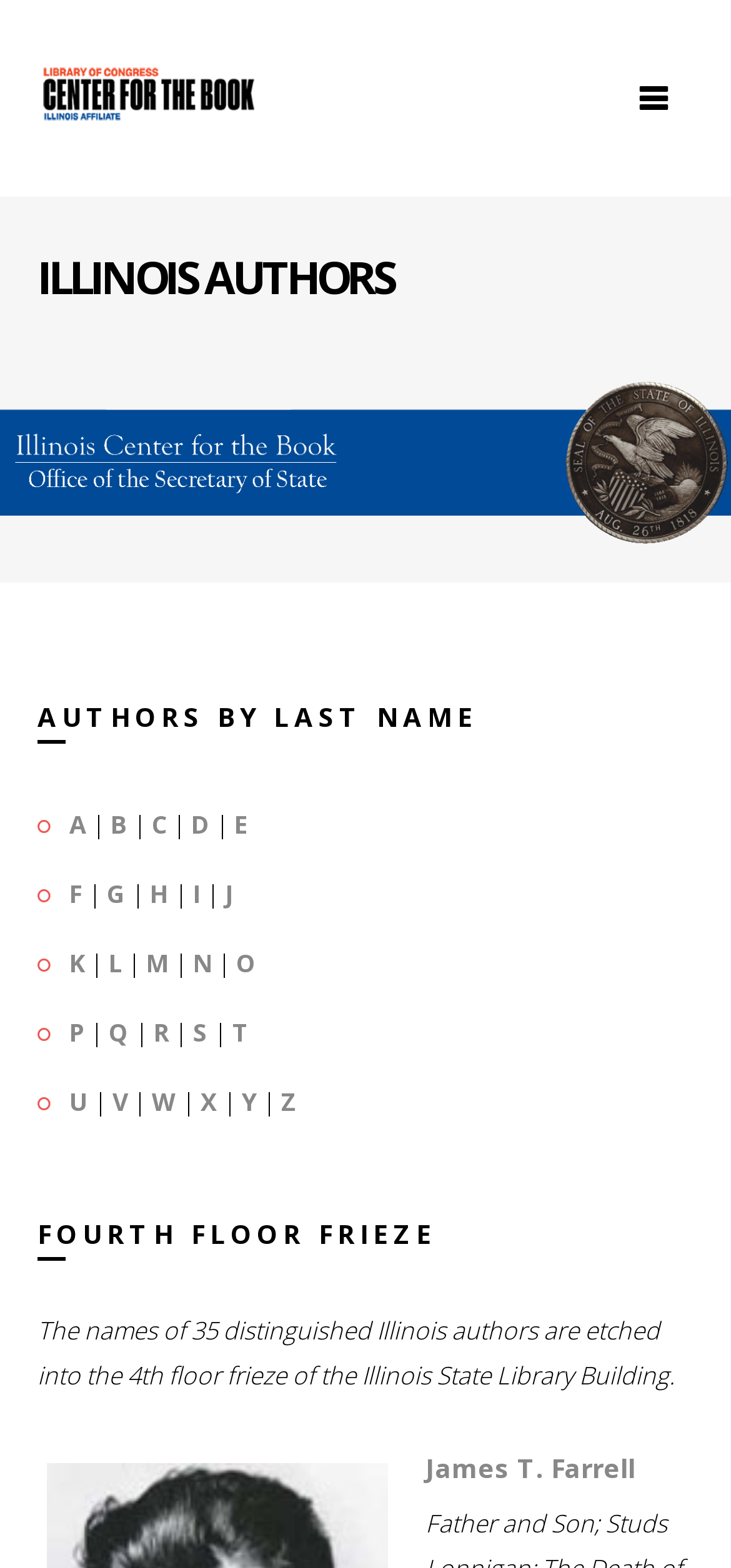Explain the webpage's design and content in an elaborate manner.

The webpage is about the Illinois Center for the Book, specifically showcasing individual authors from Illinois. At the top left, there is a logo of the Library of Congress's Center for the Book, accompanied by a link. Below it, there is a heading "ILLINOIS AUTHORS" spanning the entire width of the page. 

Further down, there is a banner image of the Illinois Center for the Book, taking up the full width of the page. Below the banner, there is a heading "AUTHORS BY LAST NAME" followed by a list of alphabetical links from A to Z, each with a vertical separator in between. These links are arranged in a grid-like structure, with multiple columns.

On the lower half of the page, there is a heading "FOURTH FLOOR FRIEZE" followed by a paragraph of text describing the 4th floor frieze of the Illinois State Library Building, which features the names of 35 distinguished Illinois authors. 

Finally, at the bottom of the page, there is a heading "James T. Farrell" with a link to the author's page.